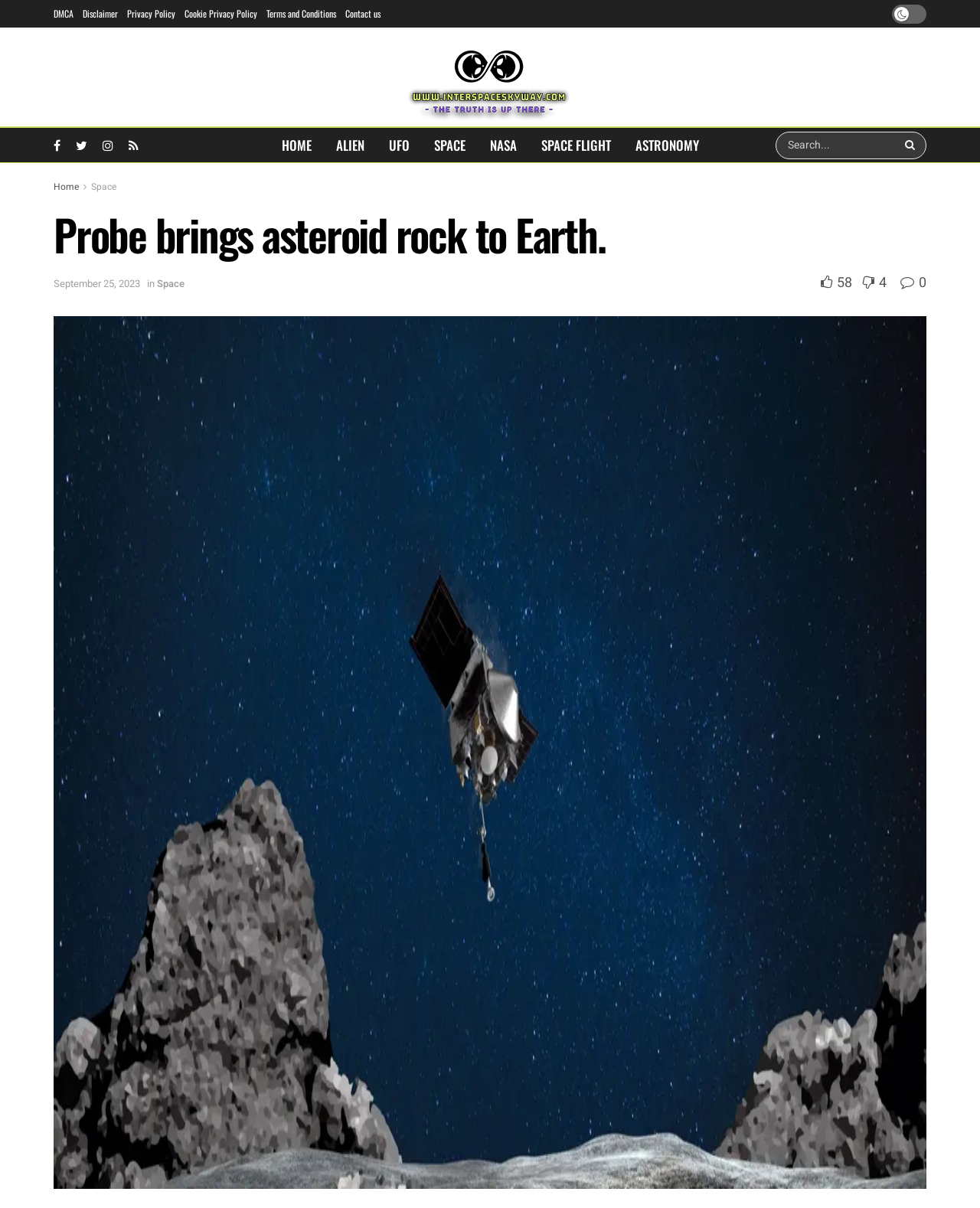Find the bounding box coordinates of the element to click in order to complete the given instruction: "Read more about Domain Rating vs Domain Authority: Which Matters Most For Link Building."

None